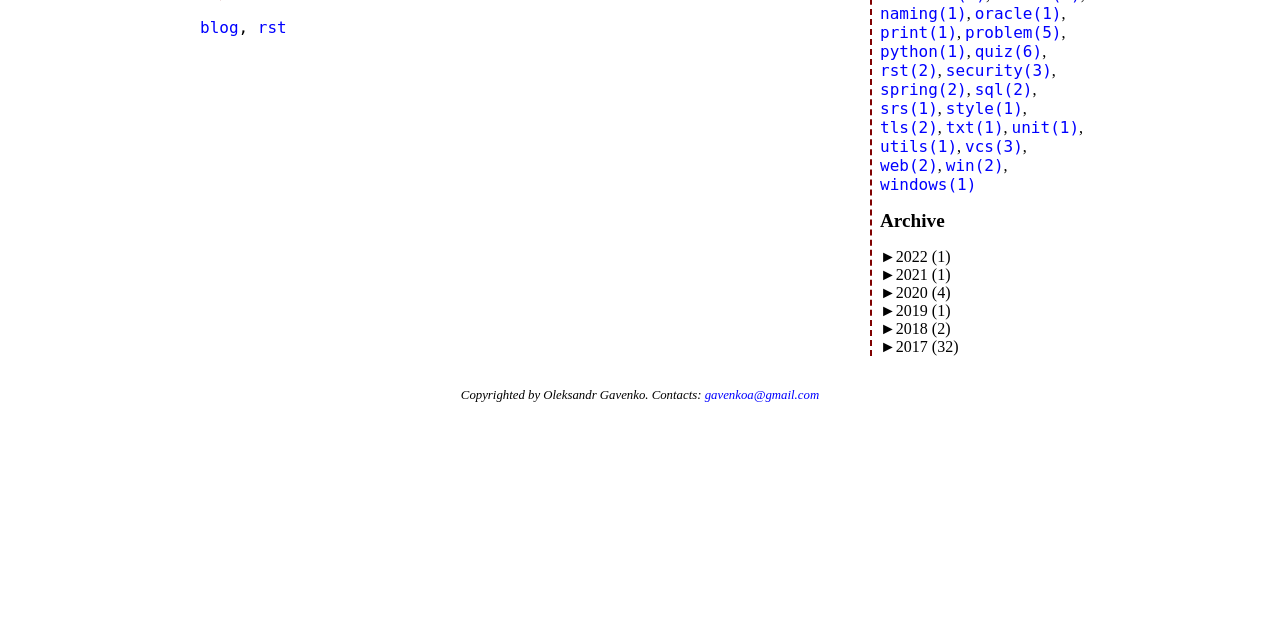For the given element description tls(2), determine the bounding box coordinates of the UI element. The coordinates should follow the format (top-left x, top-left y, bottom-right x, bottom-right y) and be within the range of 0 to 1.

[0.688, 0.184, 0.733, 0.214]